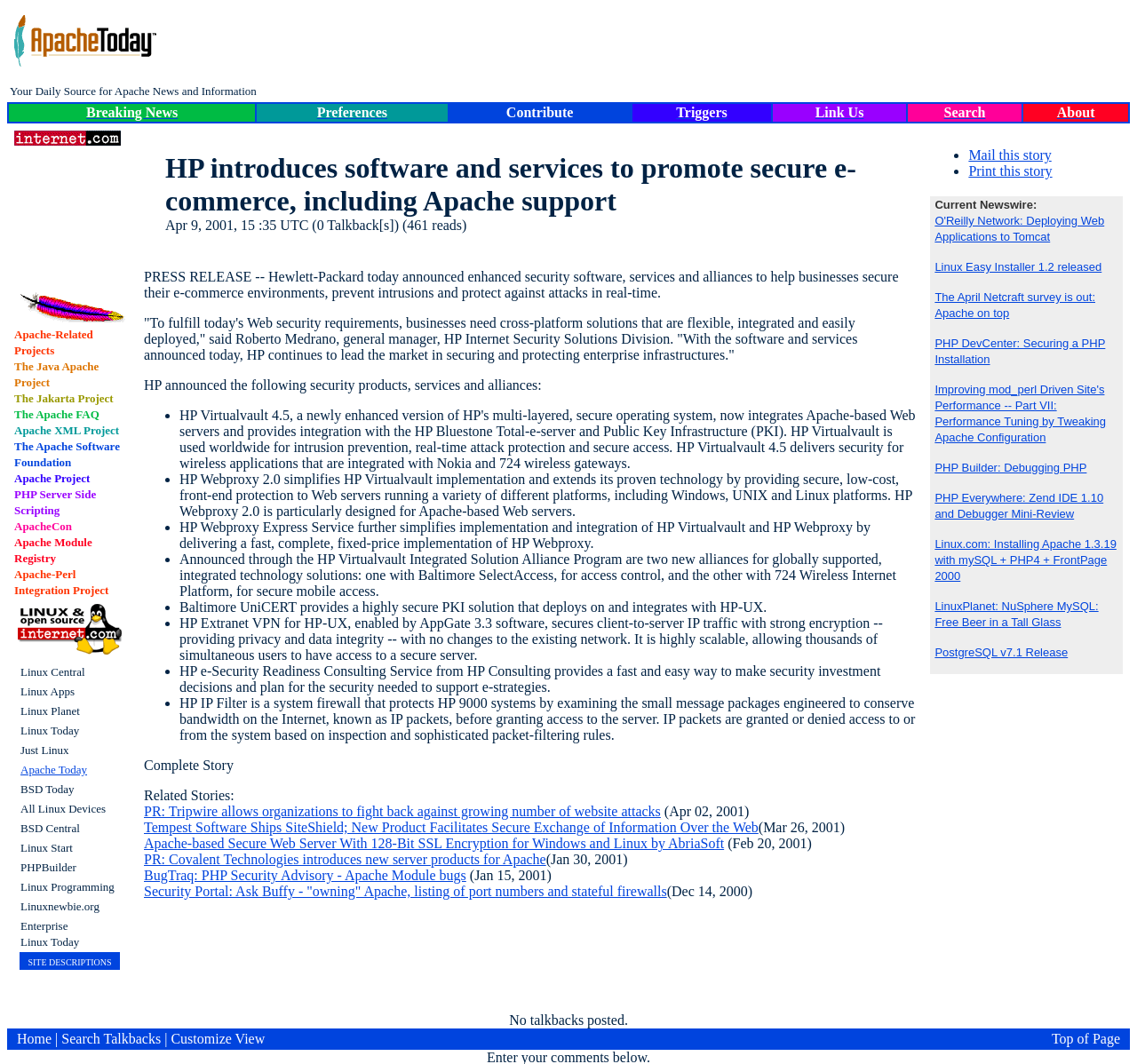Determine the bounding box coordinates of the clickable element to achieve the following action: 'Check Apache HTTPD Links'. Provide the coordinates as four float values between 0 and 1, formatted as [left, top, right, bottom].

[0.017, 0.275, 0.11, 0.303]